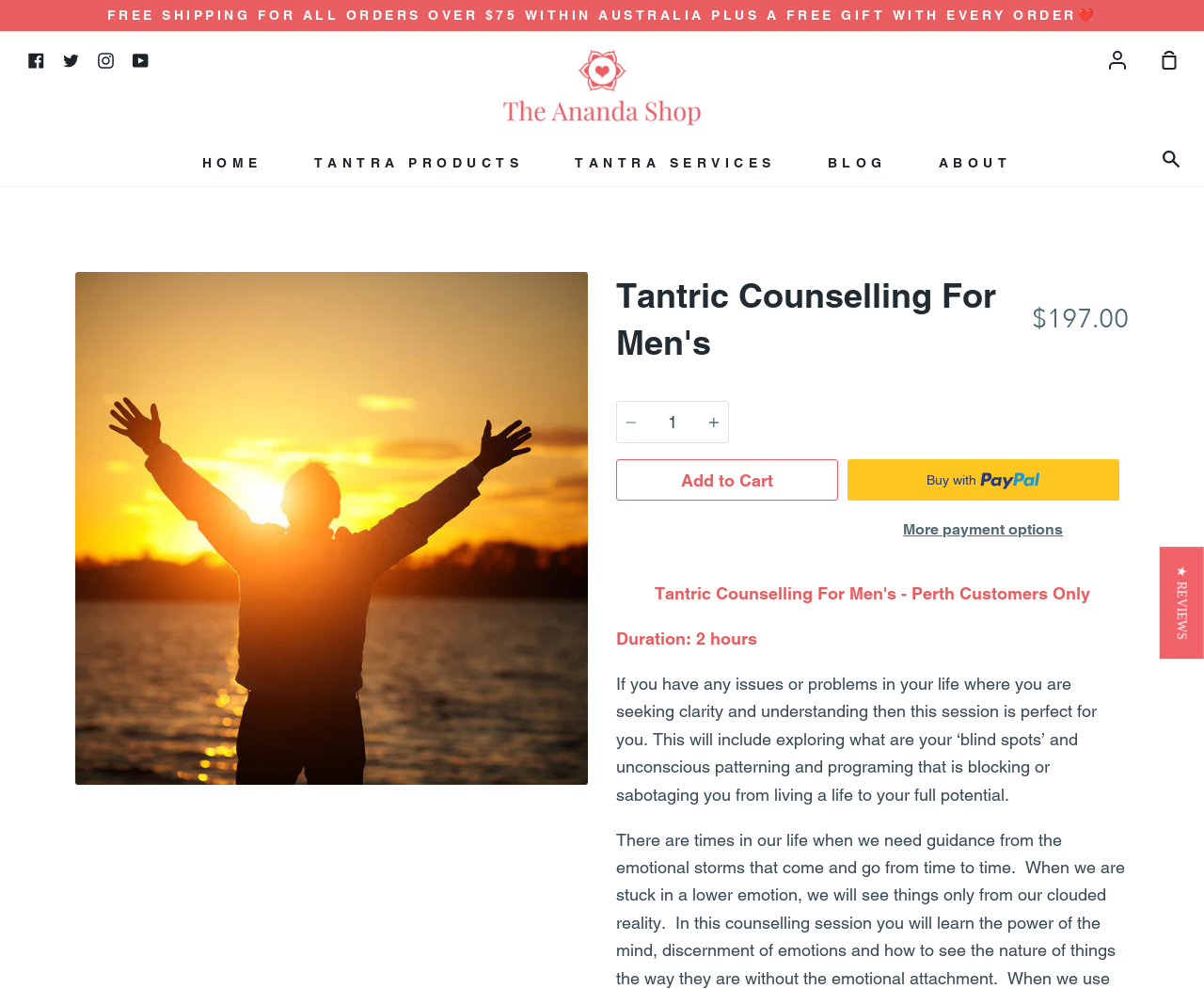Please specify the coordinates of the bounding box for the element that should be clicked to carry out this instruction: "View reviews". The coordinates must be four float numbers between 0 and 1, formatted as [left, top, right, bottom].

[0.963, 0.552, 1.0, 0.665]